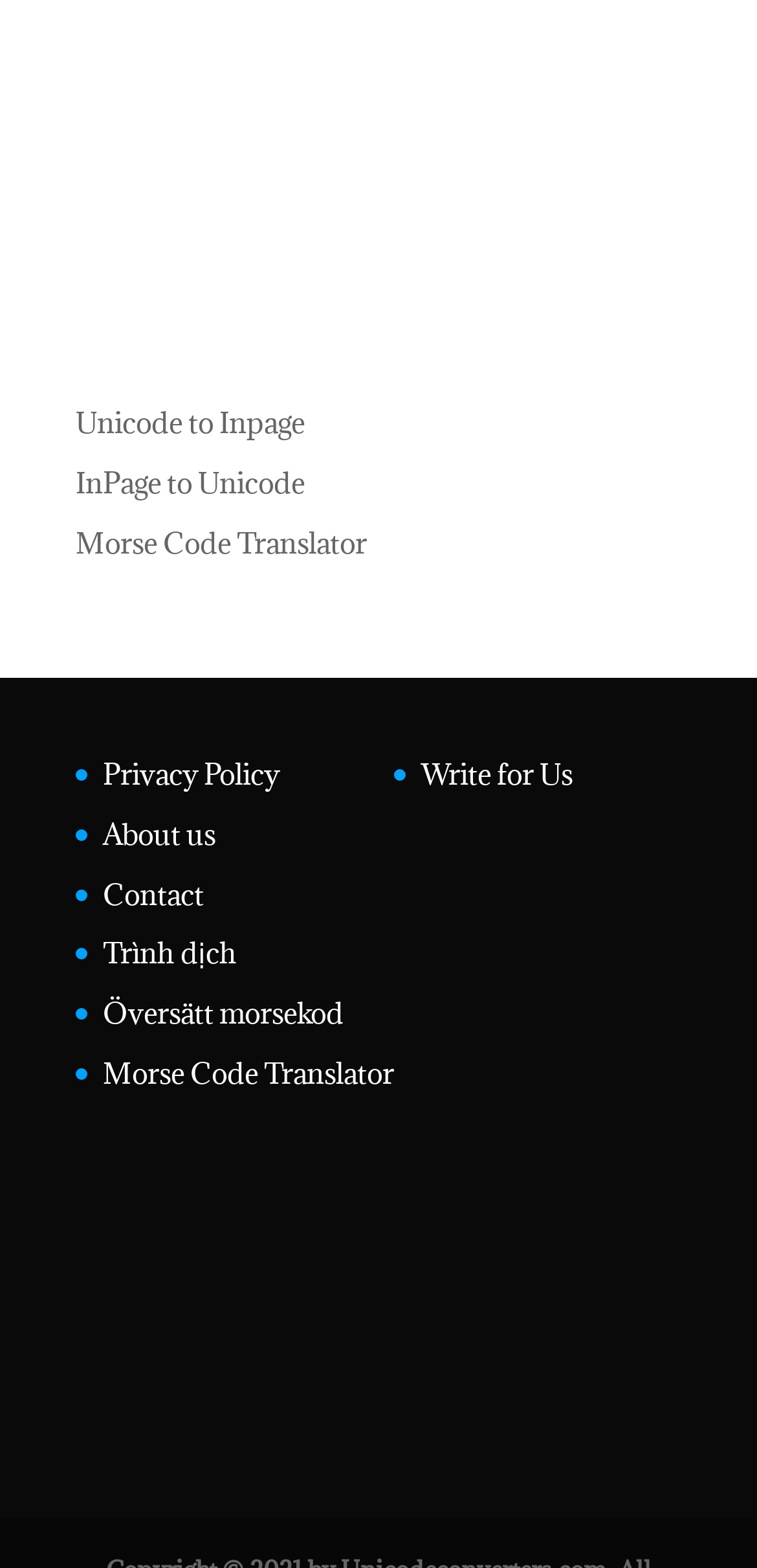Identify the bounding box for the described UI element. Provide the coordinates in (top-left x, top-left y, bottom-right x, bottom-right y) format with values ranging from 0 to 1: Översätt morsekod

[0.136, 0.634, 0.454, 0.658]